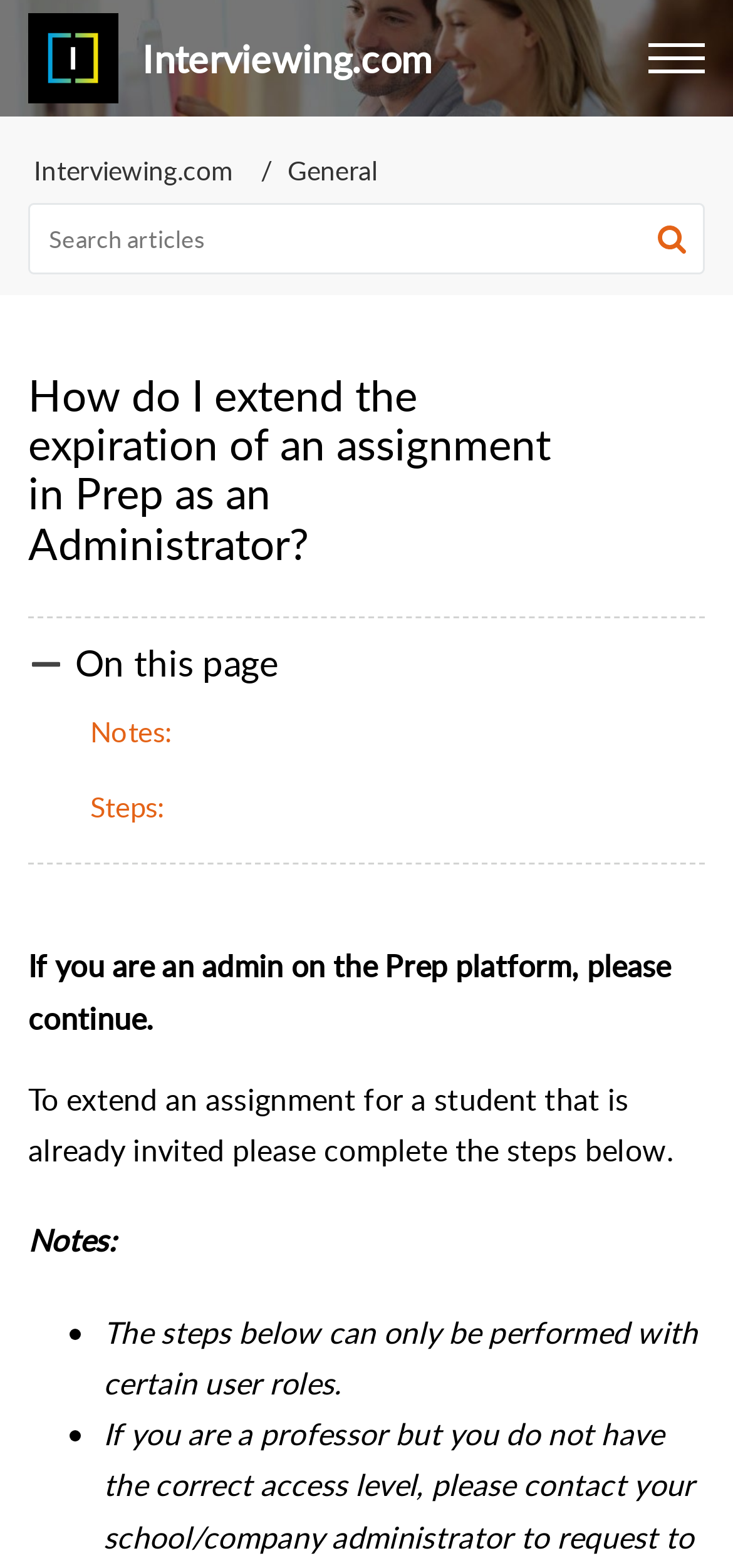What is the name of the platform mentioned on this webpage?
Examine the webpage screenshot and provide an in-depth answer to the question.

The webpage mentions that the user needs to be an admin on the Prep platform to extend the expiration of an assignment, indicating that Prep is the platform being referred to.